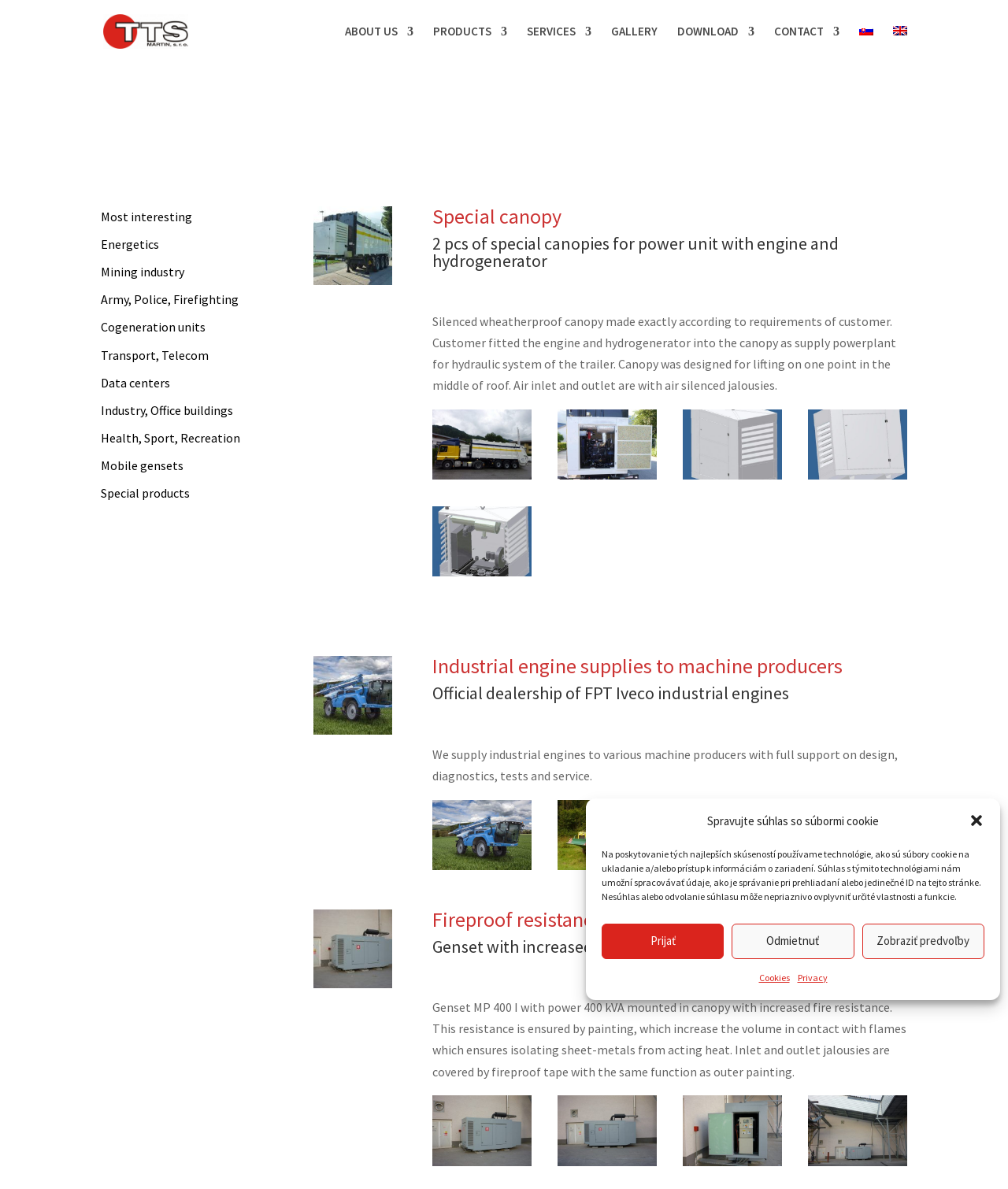Could you find the bounding box coordinates of the clickable area to complete this instruction: "Click the 'How Good The Winning Chance of Casino Game is?' link"?

None